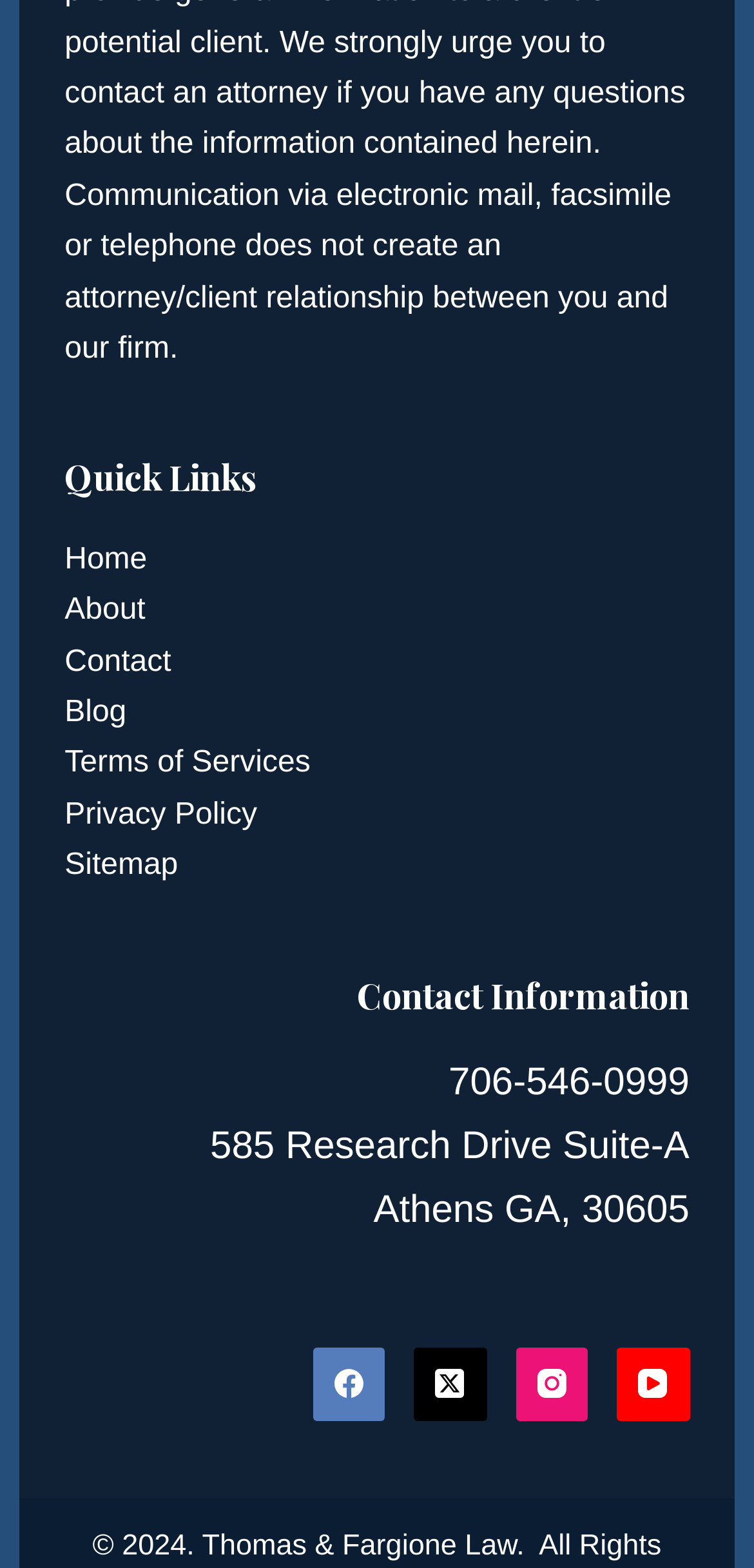Please specify the bounding box coordinates of the region to click in order to perform the following instruction: "call the phone number".

[0.595, 0.677, 0.914, 0.704]